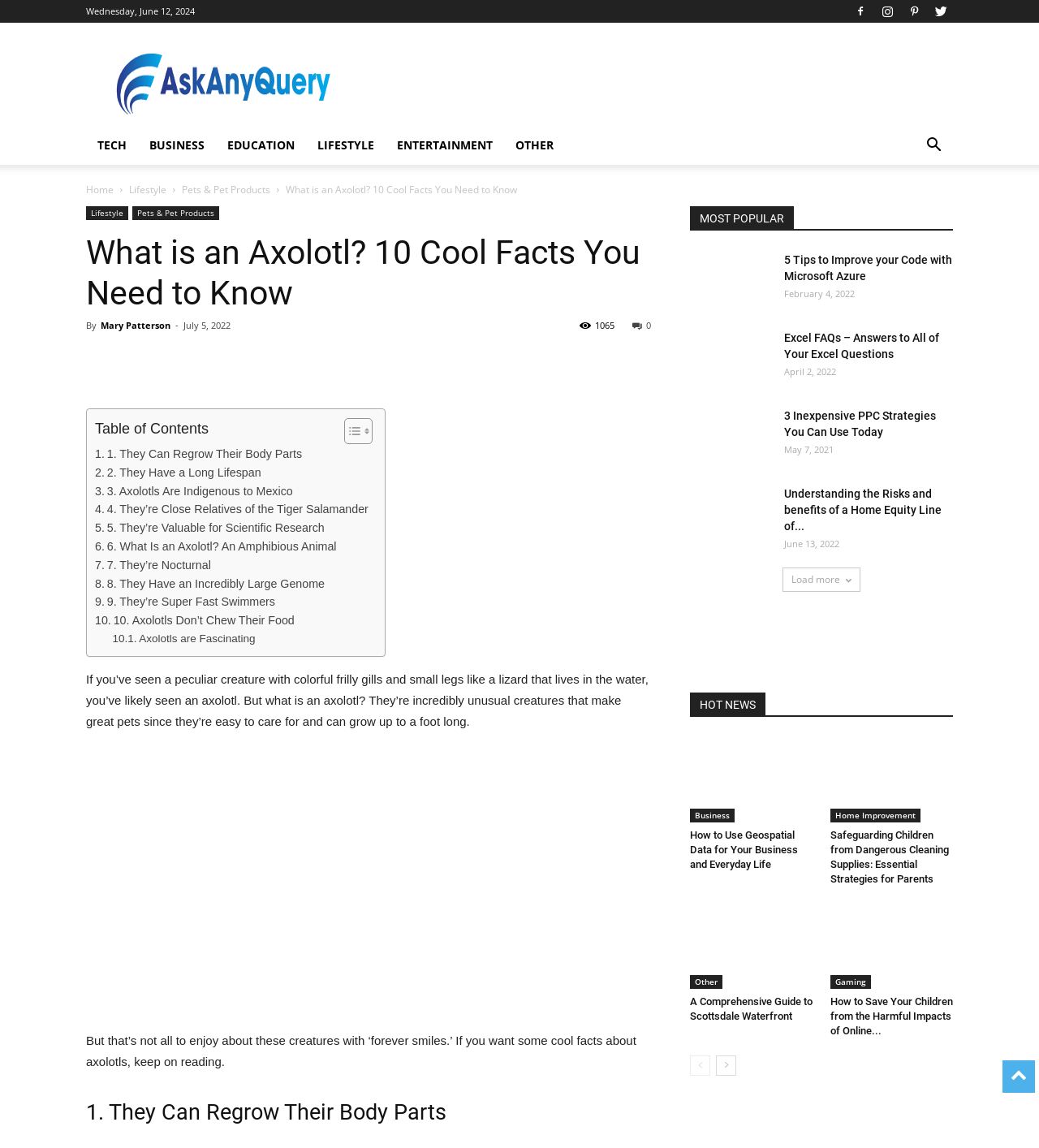What is the purpose of the 'Toggle Table of Content' button?
Please craft a detailed and exhaustive response to the question.

The 'Toggle Table of Content' button is located next to the 'Table of Contents' heading. Its purpose is to allow users to show or hide the table of contents, which provides a quick overview of the article's structure and content.